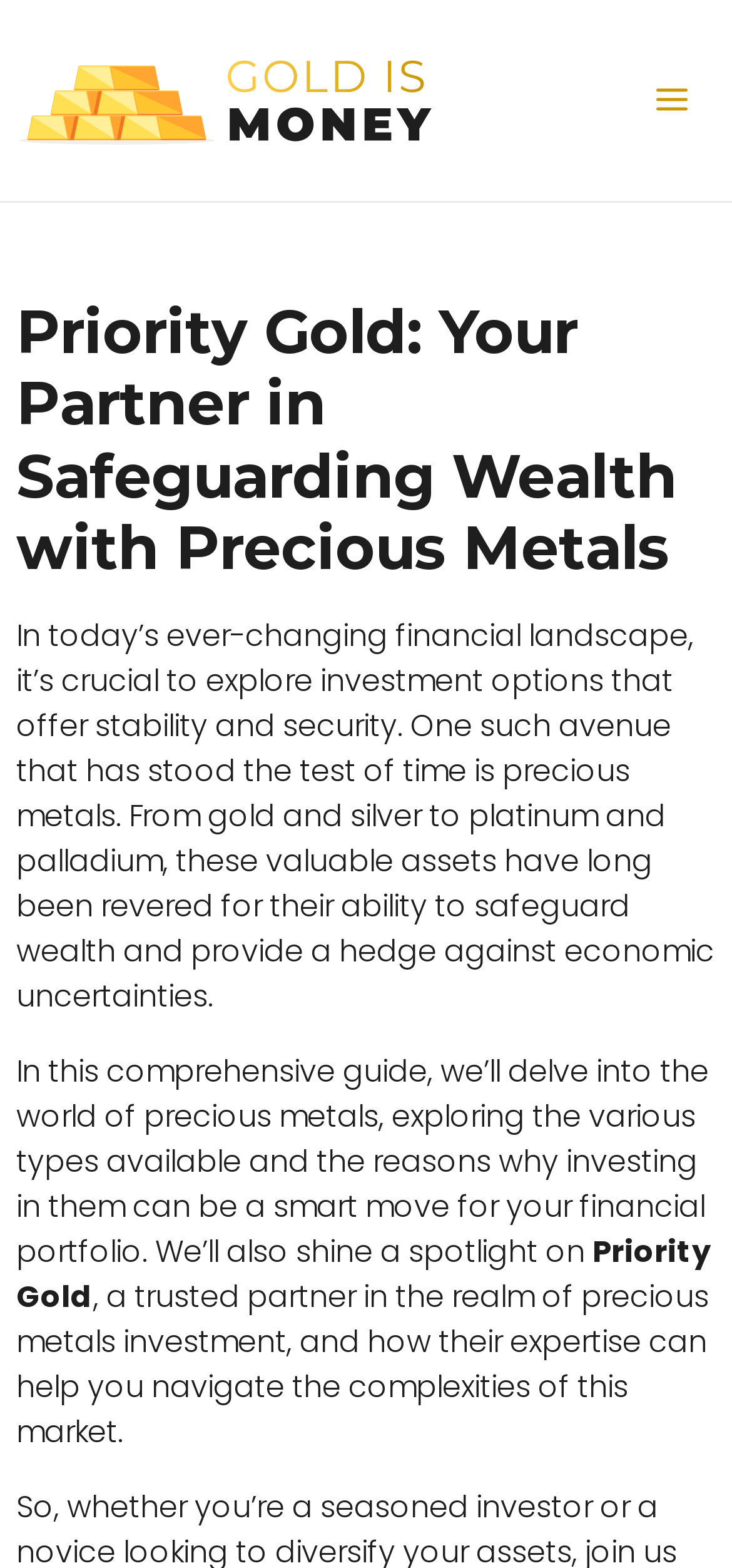From the given element description: "Main Menu", find the bounding box for the UI element. Provide the coordinates as four float numbers between 0 and 1, in the order [left, top, right, bottom].

[0.862, 0.038, 0.974, 0.09]